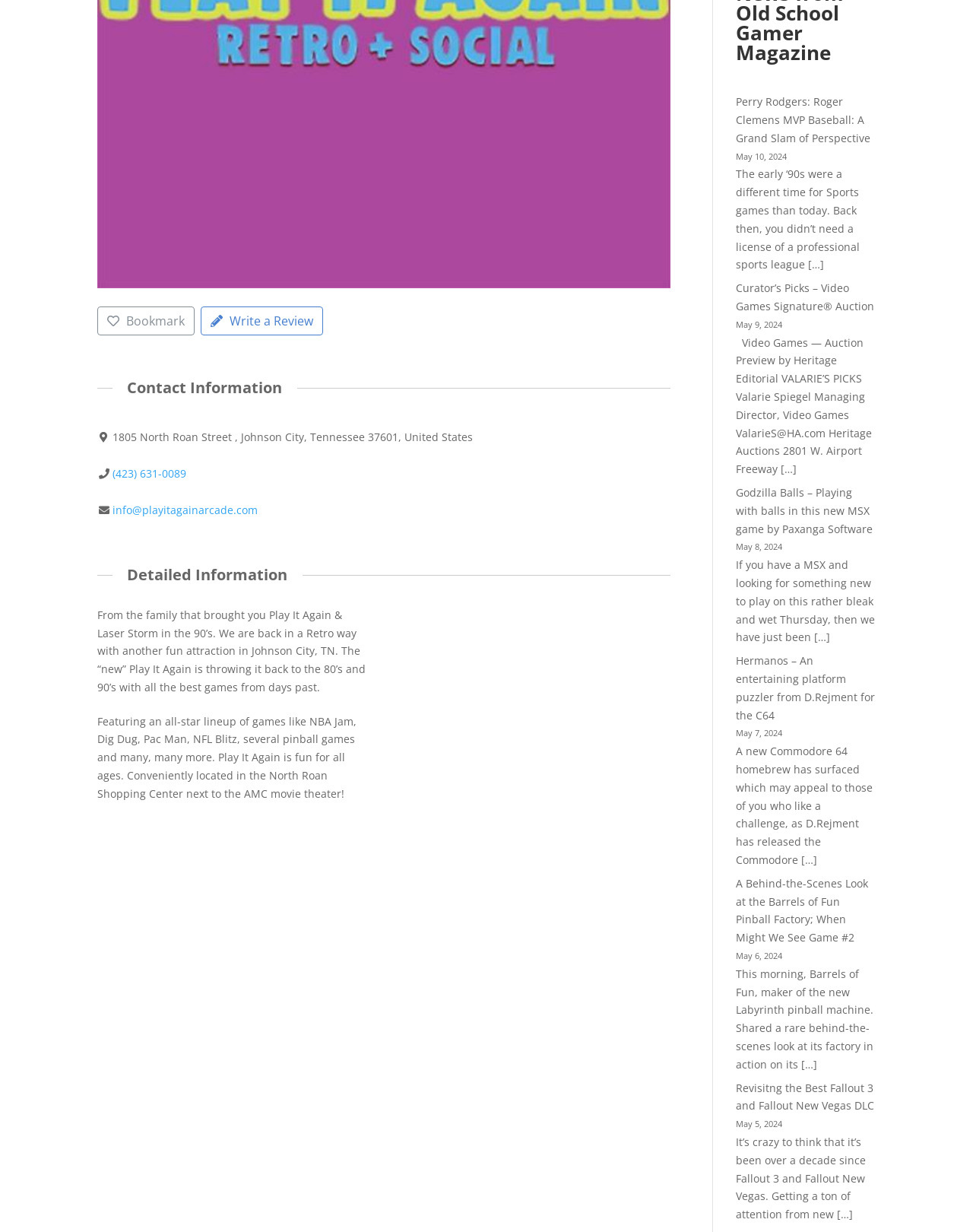Find the bounding box of the element with the following description: "info@playitagainarcade.com". The coordinates must be four float numbers between 0 and 1, formatted as [left, top, right, bottom].

[0.116, 0.408, 0.265, 0.42]